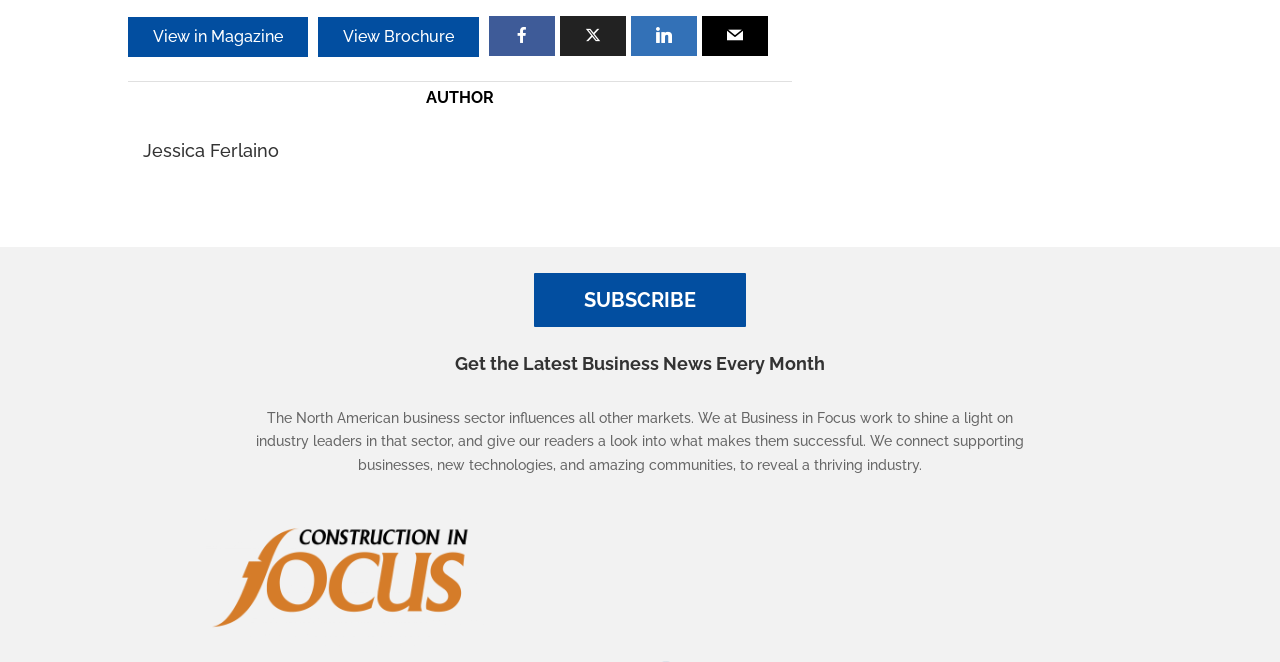Determine the bounding box coordinates of the clickable area required to perform the following instruction: "Visit Jessica Ferlaino's profile". The coordinates should be represented as four float numbers between 0 and 1: [left, top, right, bottom].

[0.112, 0.212, 0.218, 0.244]